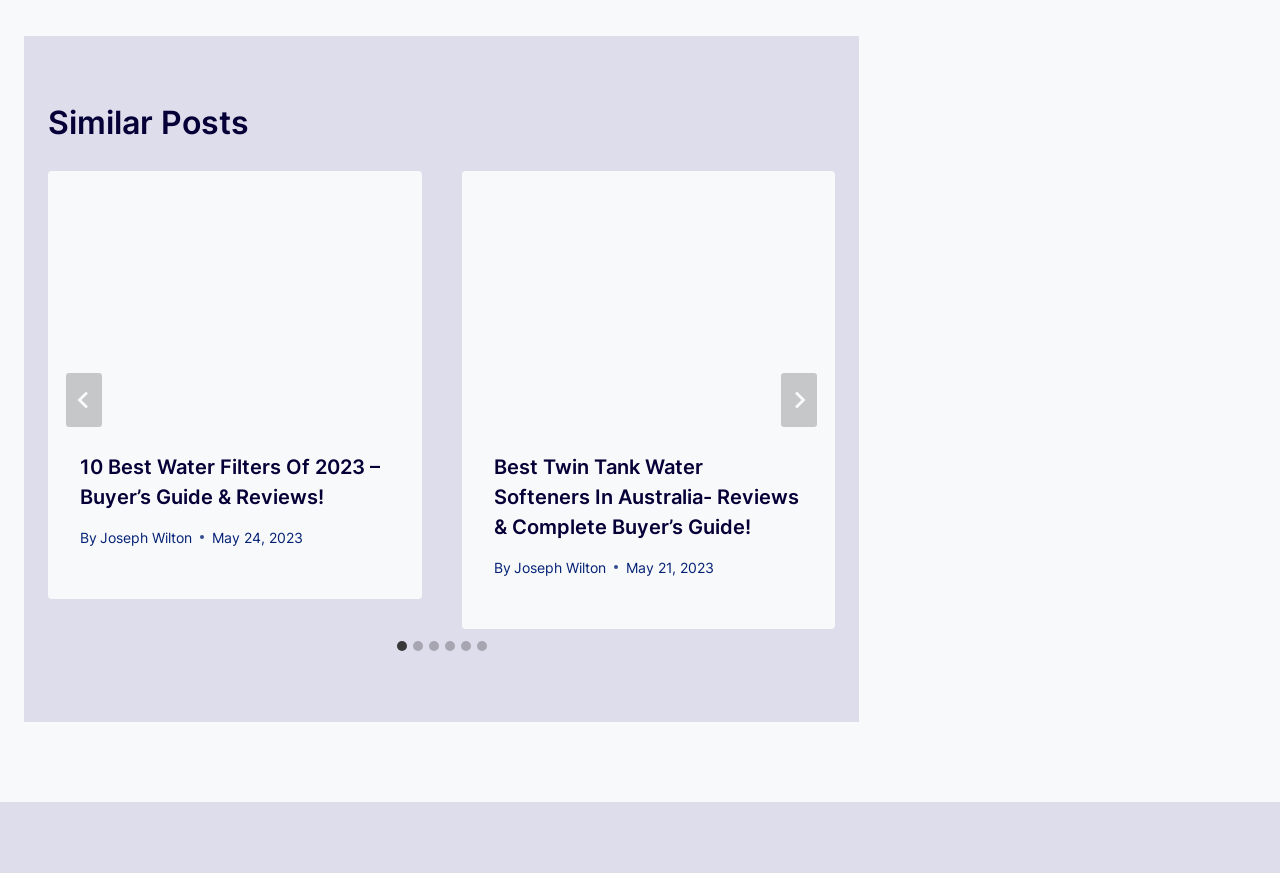What is the date of the first post?
Using the image, answer in one word or phrase.

May 24, 2023